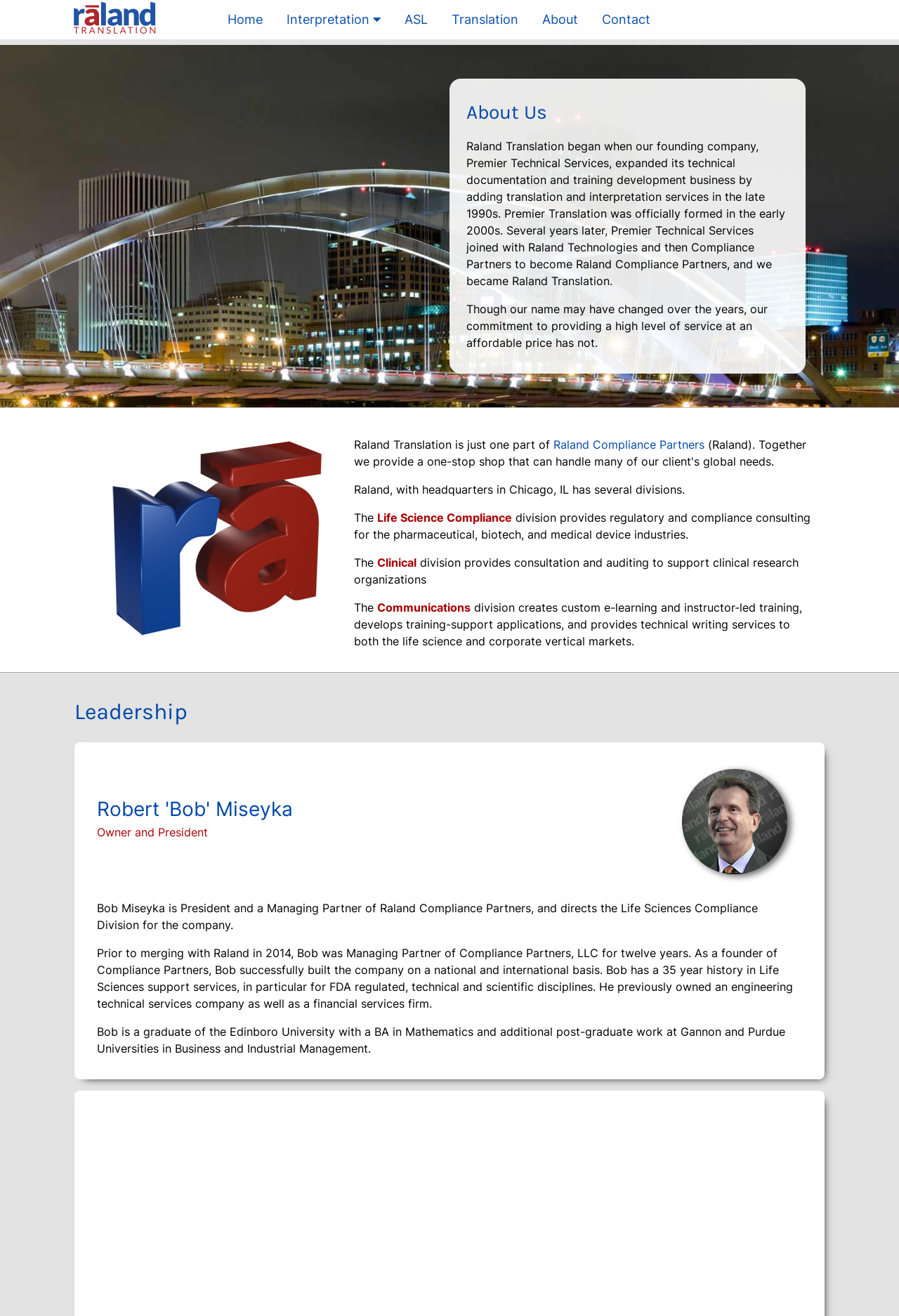What is the name of the company described on this webpage?
Please respond to the question with a detailed and well-explained answer.

Based on the webpage content, specifically the heading 'About Us' and the static text 'Raland Translation began when our founding company, Premier Technical Services, expanded its technical documentation and training development business by adding translation and interpretation services in the late 1990s.', it is clear that the company being described is Raland Translation.